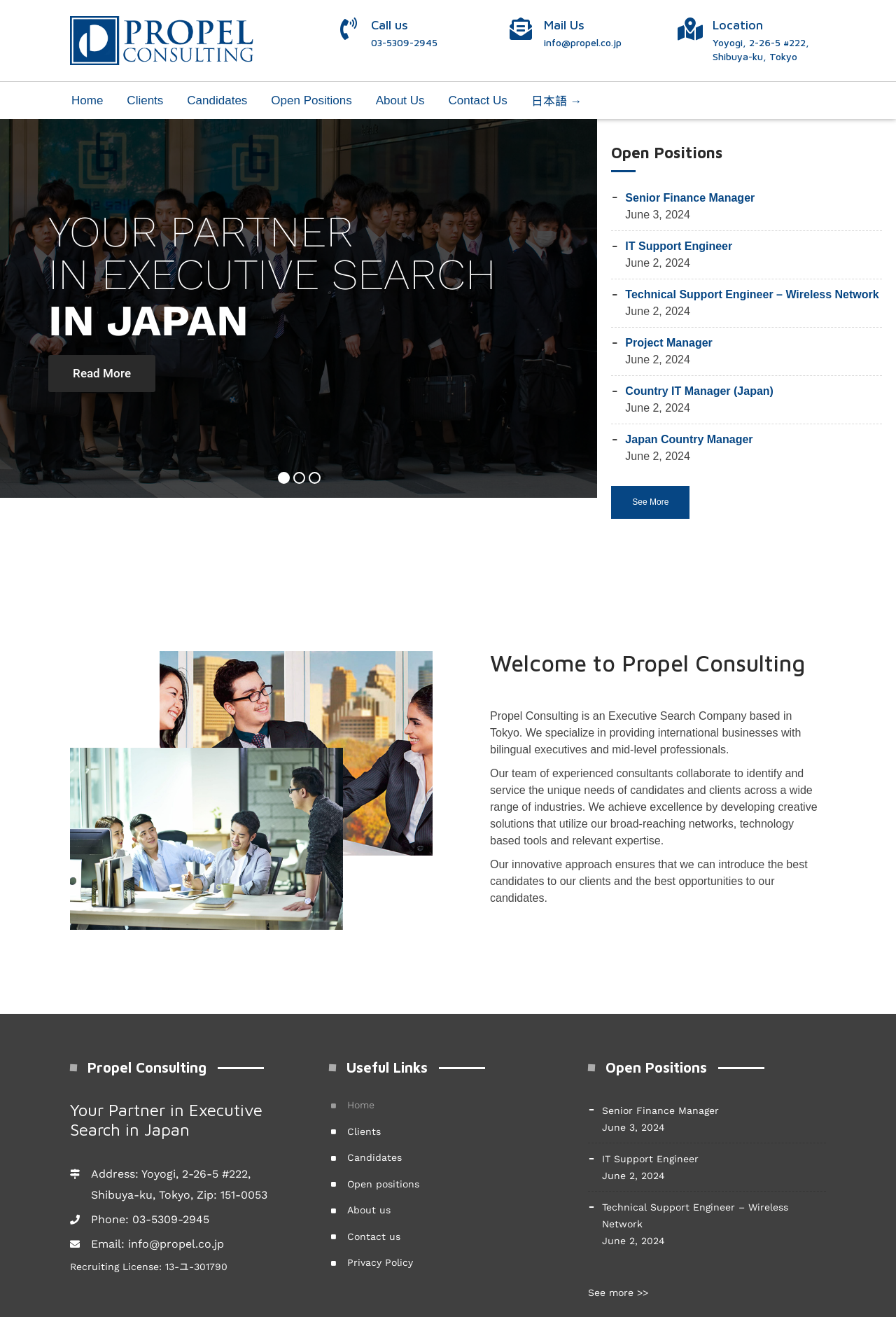Using the provided element description: "IT Support Engineer", determine the bounding box coordinates of the corresponding UI element in the screenshot.

[0.698, 0.181, 0.984, 0.194]